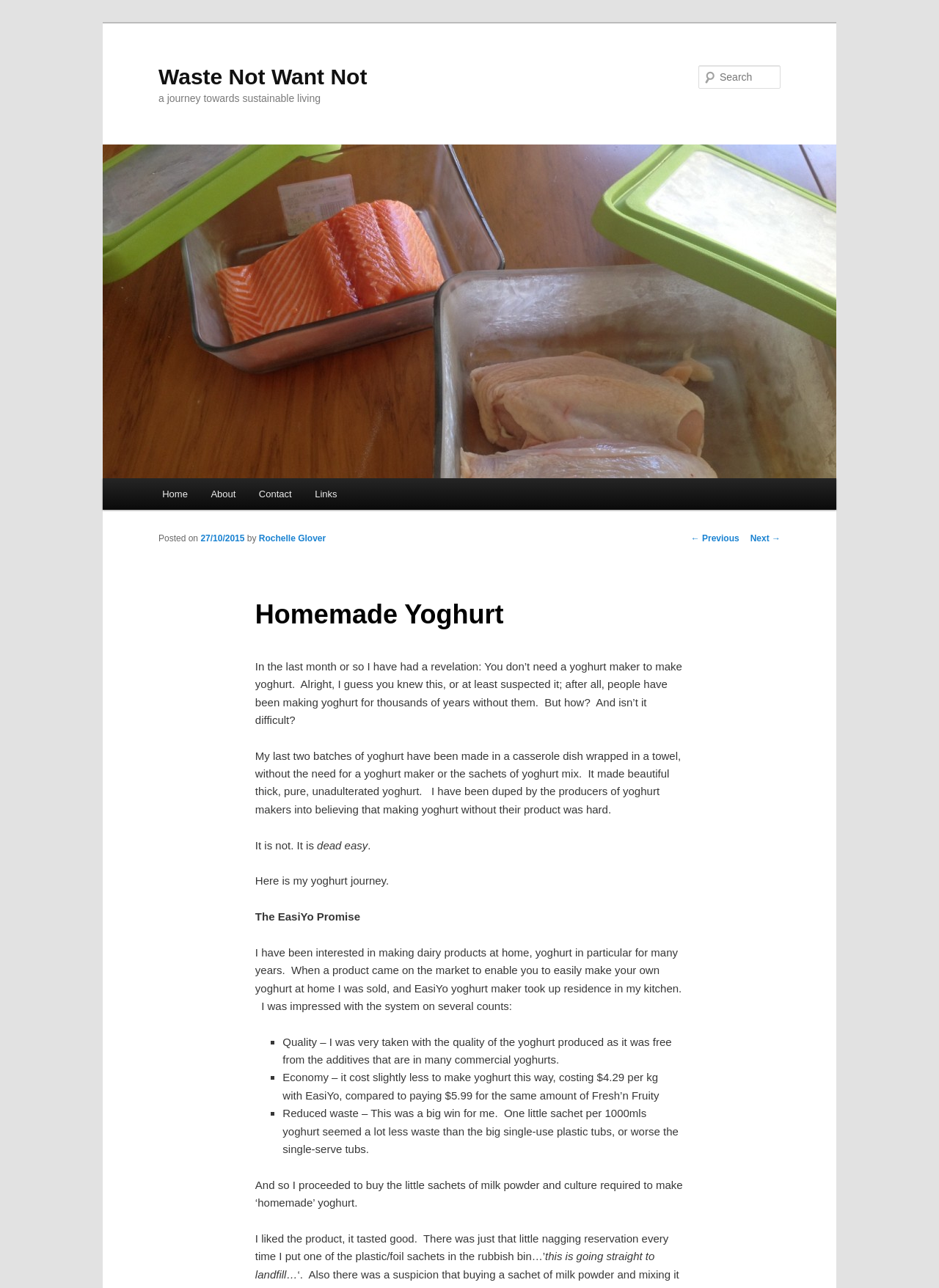Using the description: "Freddy", determine the UI element's bounding box coordinates. Ensure the coordinates are in the format of four float numbers between 0 and 1, i.e., [left, top, right, bottom].

None